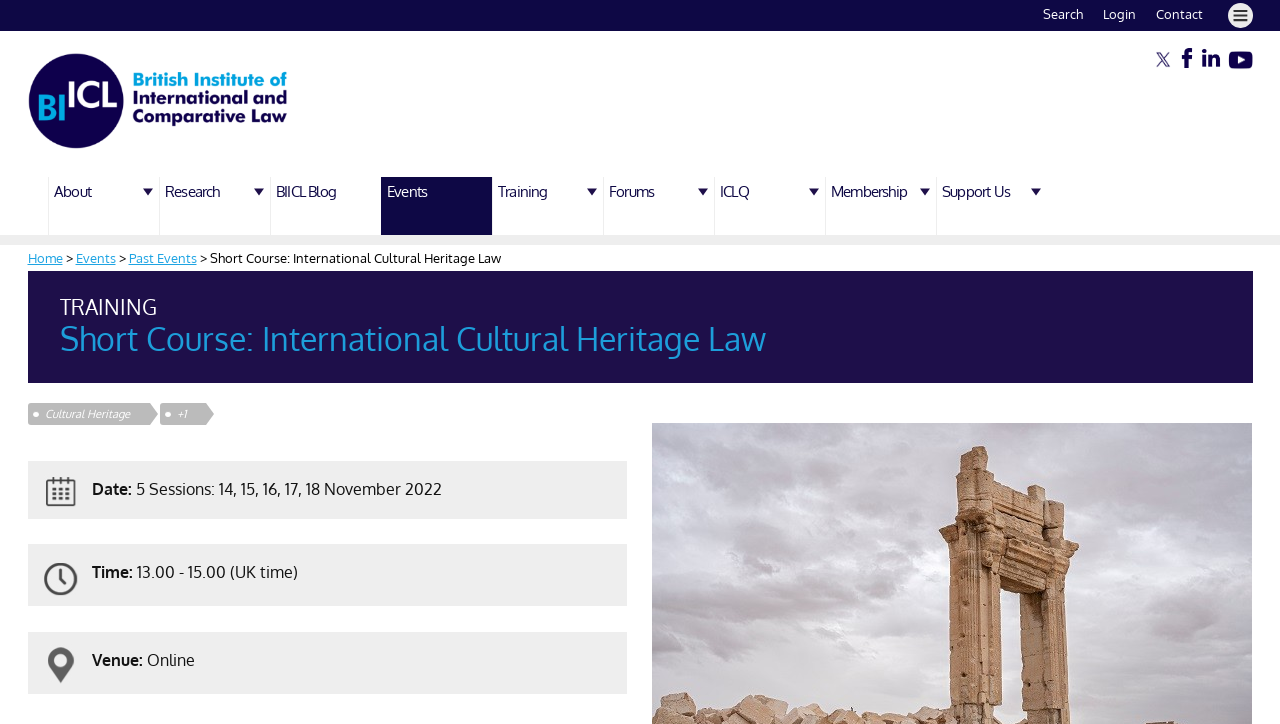Can you specify the bounding box coordinates of the area that needs to be clicked to fulfill the following instruction: "Login"?

[0.861, 0.008, 0.887, 0.03]